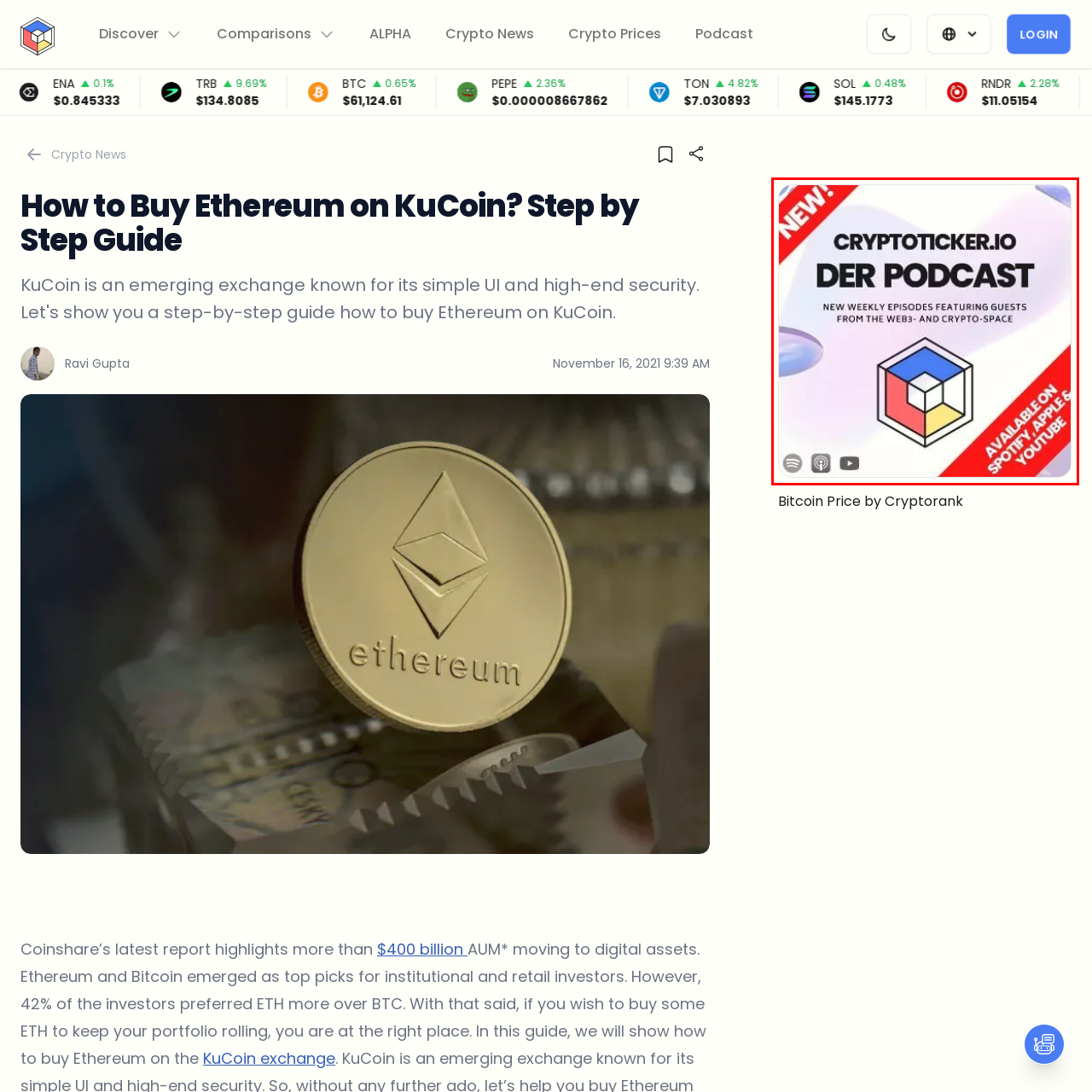View the part of the image marked by the red boundary and provide a one-word or short phrase answer to this question: 
Where can listeners access the podcast?

Spotify, Apple & YouTube